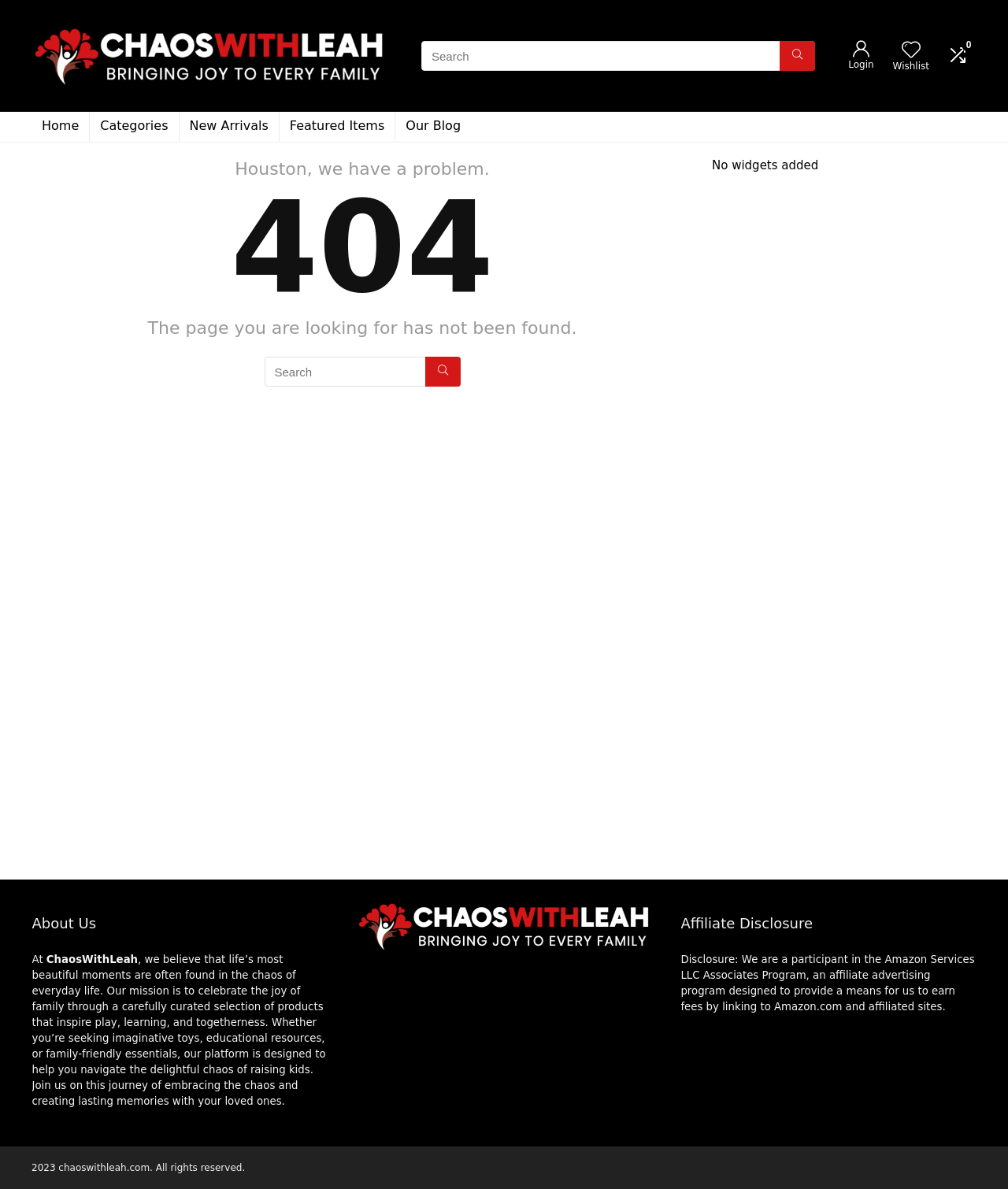Select the bounding box coordinates of the element I need to click to carry out the following instruction: "Search again".

[0.262, 0.3, 0.457, 0.325]